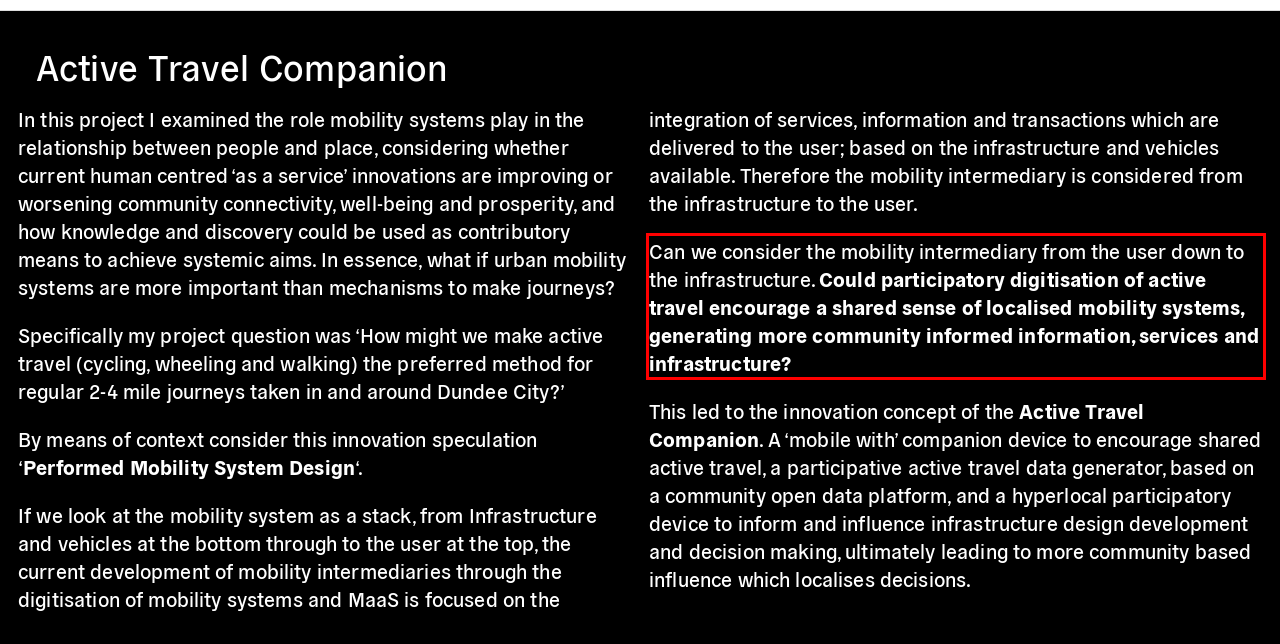Your task is to recognize and extract the text content from the UI element enclosed in the red bounding box on the webpage screenshot.

Can we consider the mobility intermediary from the user down to the infrastructure. Could participatory digitisation of active travel encourage a shared sense of localised mobility systems, generating more community informed information, services and infrastructure?